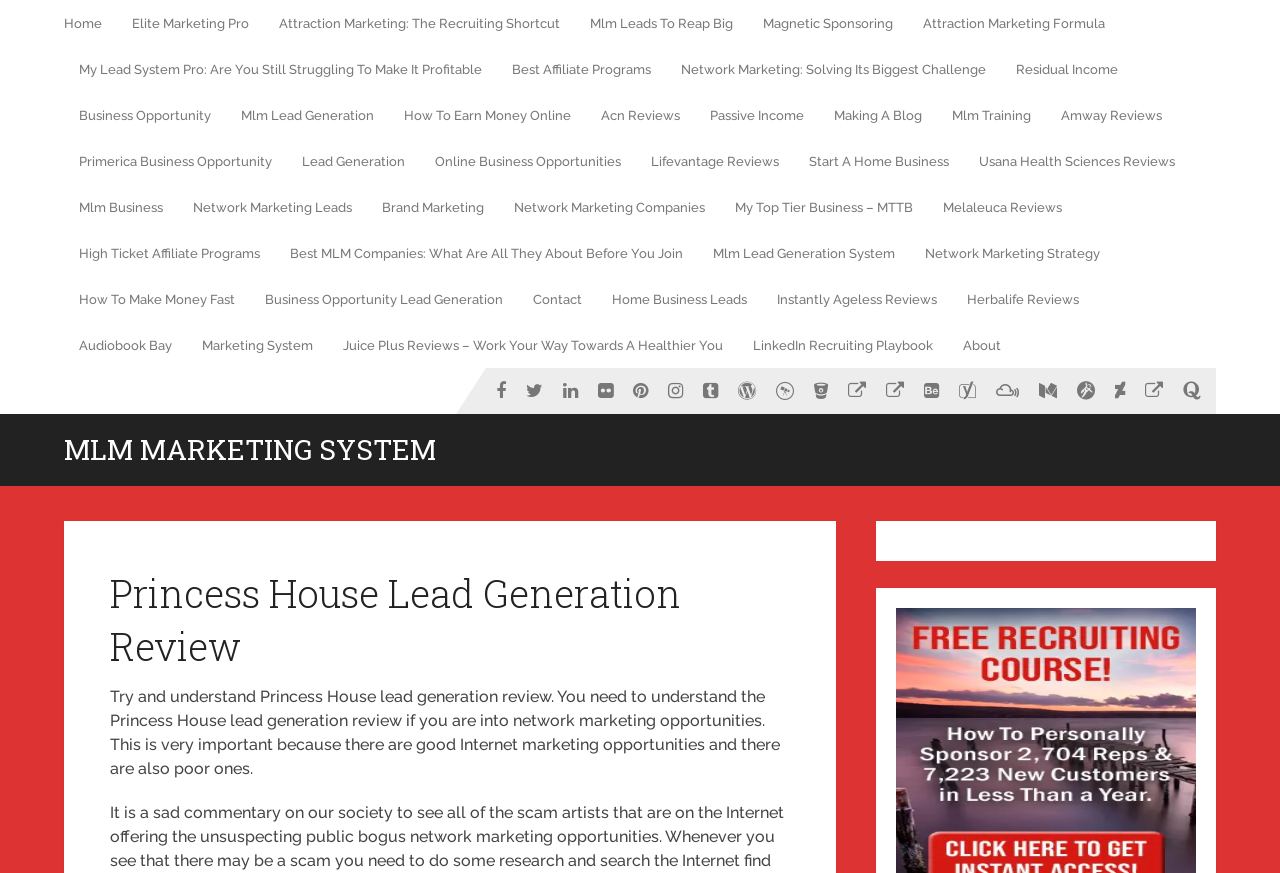Point out the bounding box coordinates of the section to click in order to follow this instruction: "Explore Elite Marketing Pro".

[0.091, 0.0, 0.206, 0.053]